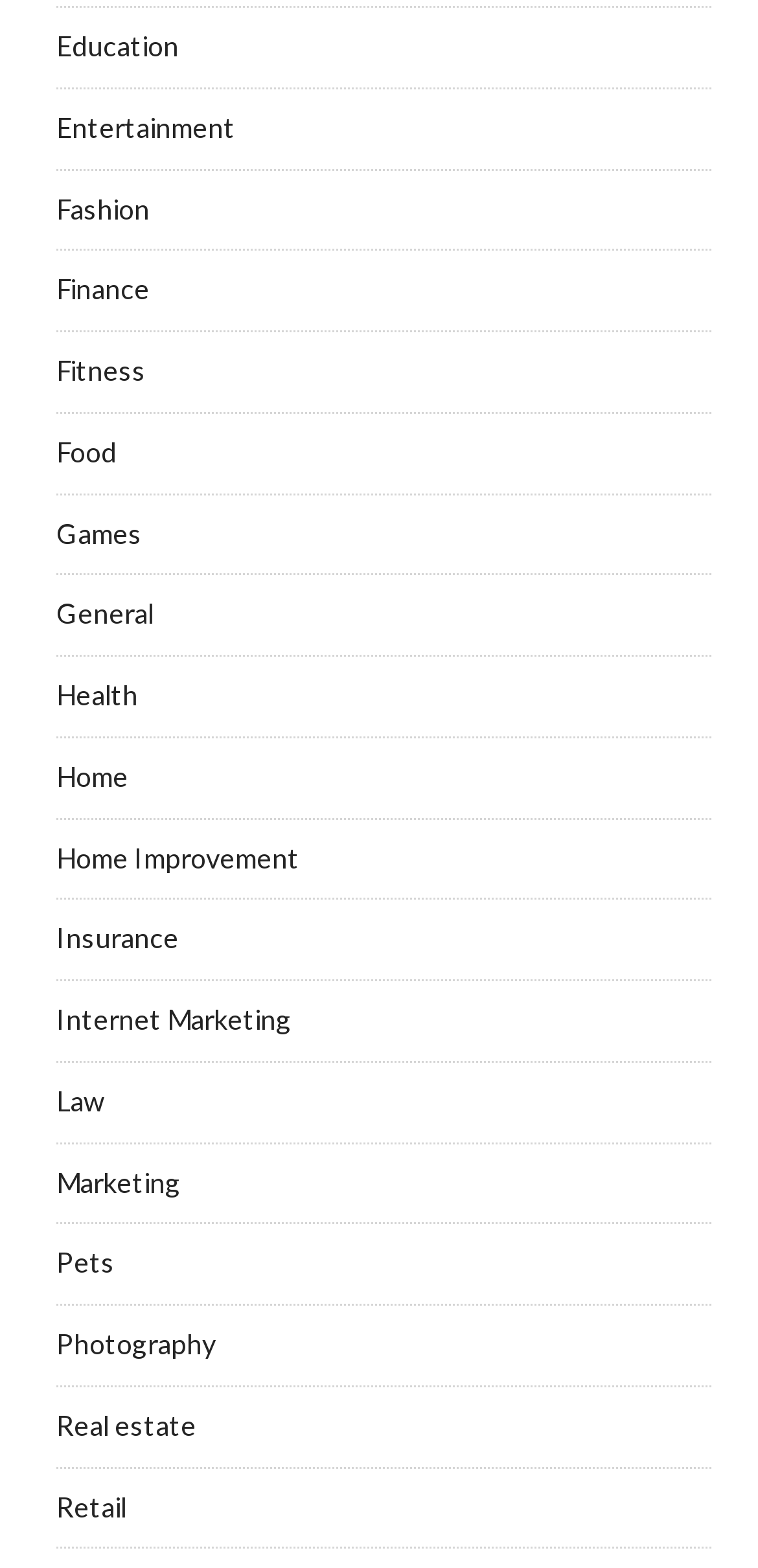Specify the bounding box coordinates (top-left x, top-left y, bottom-right x, bottom-right y) of the UI element in the screenshot that matches this description: Home Improvement

[0.074, 0.536, 0.395, 0.557]